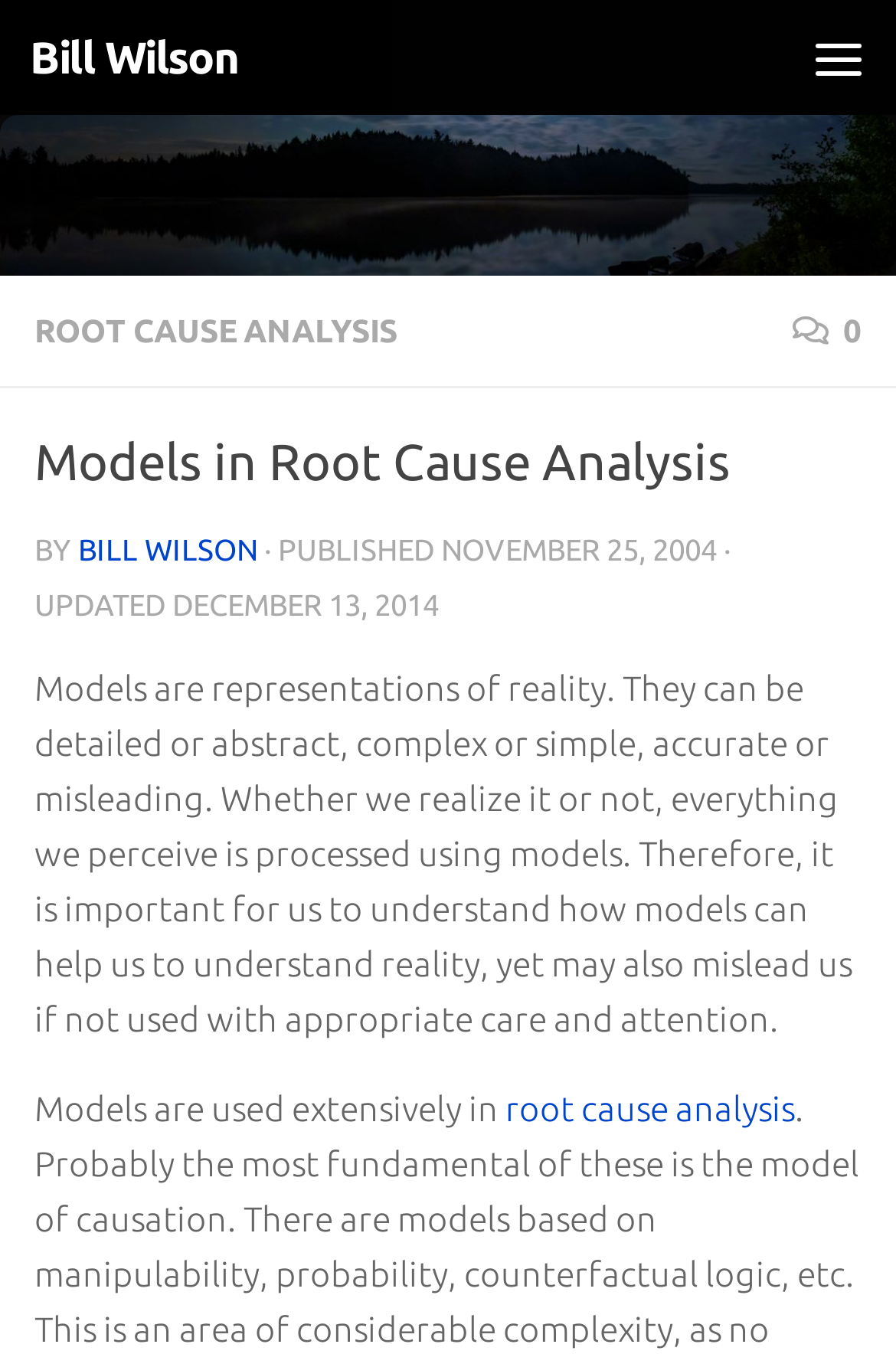Please locate the bounding box coordinates of the element that should be clicked to achieve the given instruction: "Click the 'ROOT CAUSE ANALYSIS' link".

[0.038, 0.23, 0.444, 0.257]